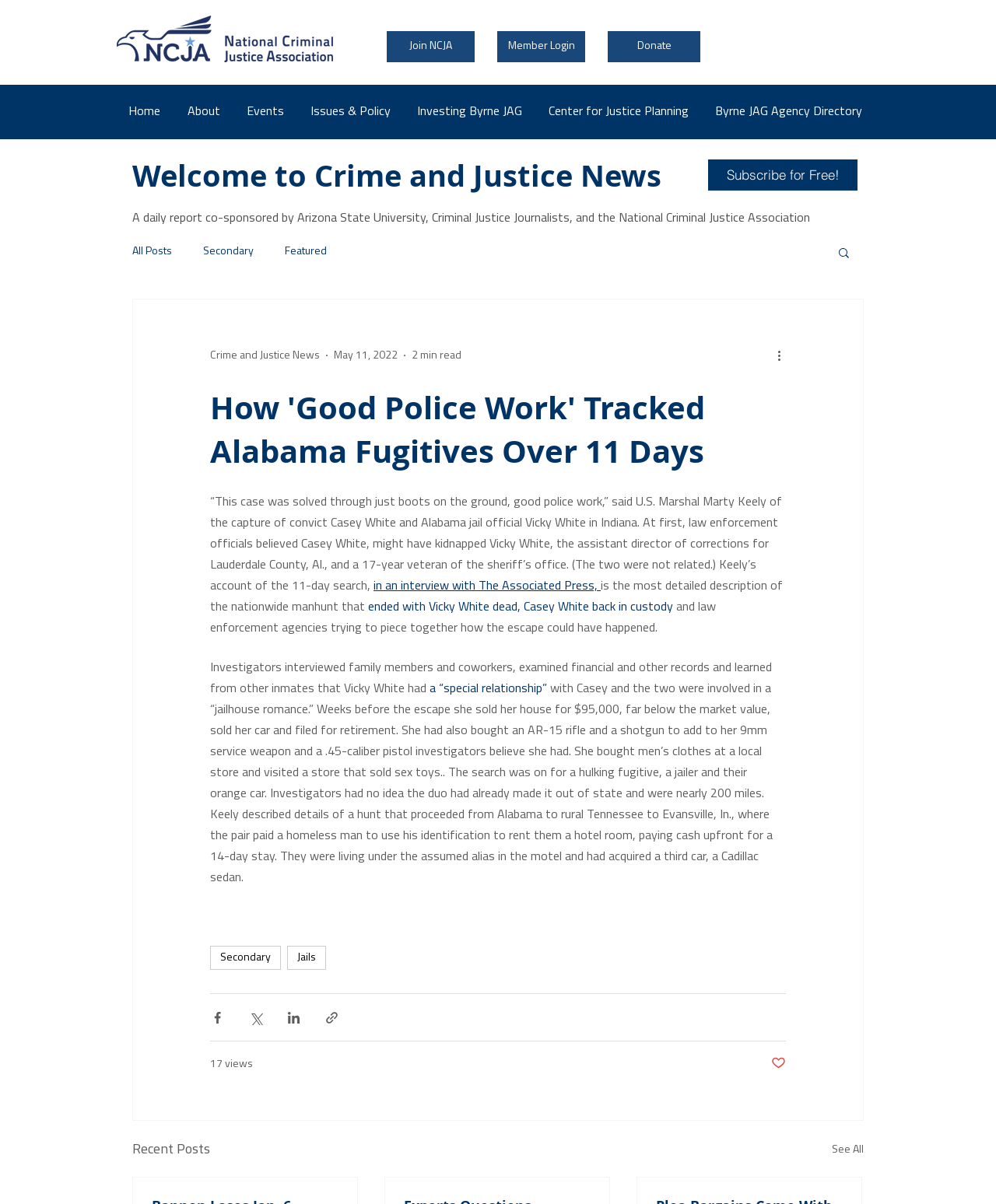Determine the bounding box coordinates for the HTML element described here: "Crime and Justice News".

[0.211, 0.289, 0.321, 0.302]